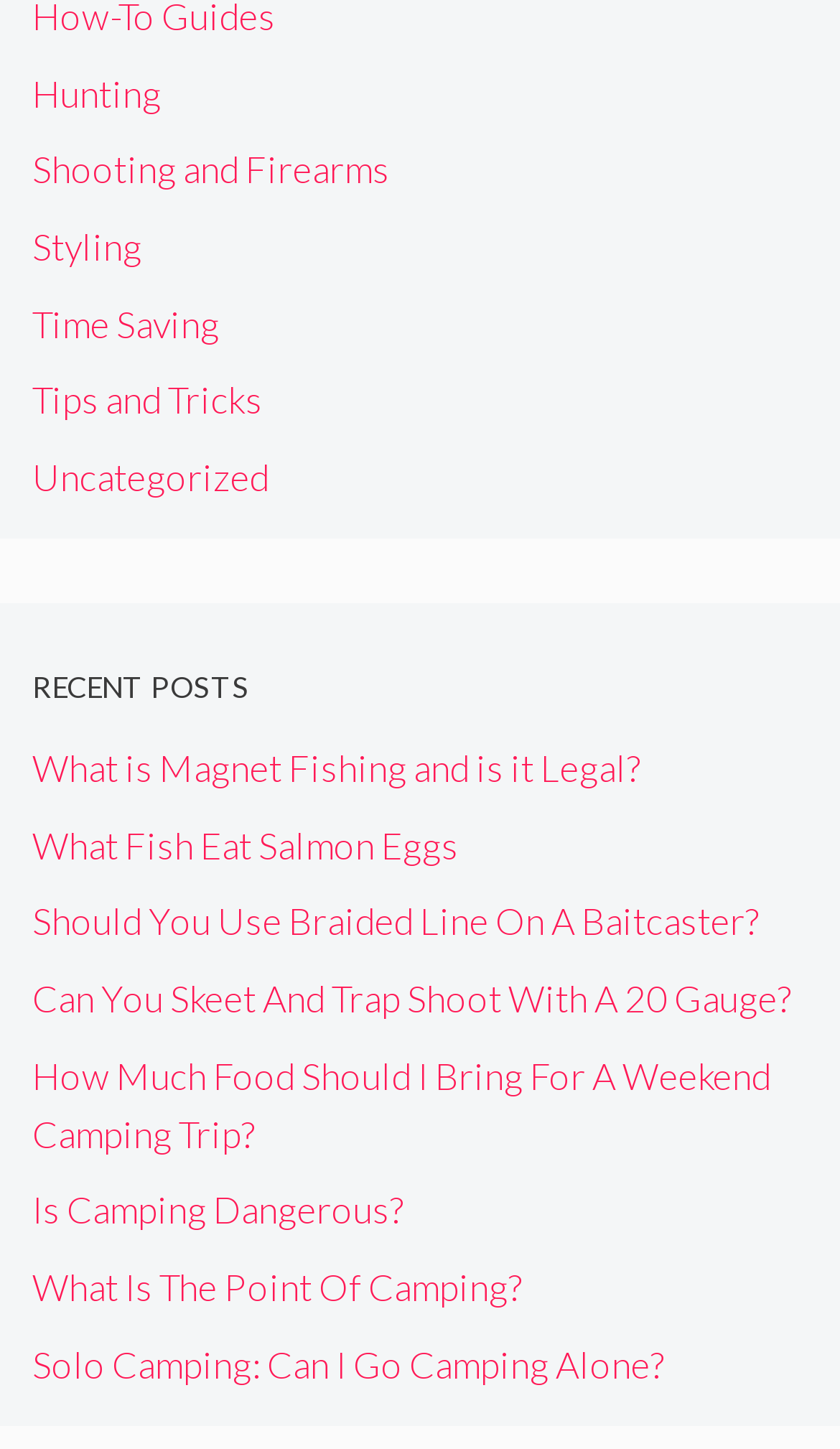How many categories are listed?
Based on the screenshot, give a detailed explanation to answer the question.

I counted the number of links in the top section of the webpage, which are 'Hunting', 'Shooting and Firearms', 'Styling', 'Time Saving', 'Tips and Tricks', and 'Uncategorized', and found that there are 6 categories listed.